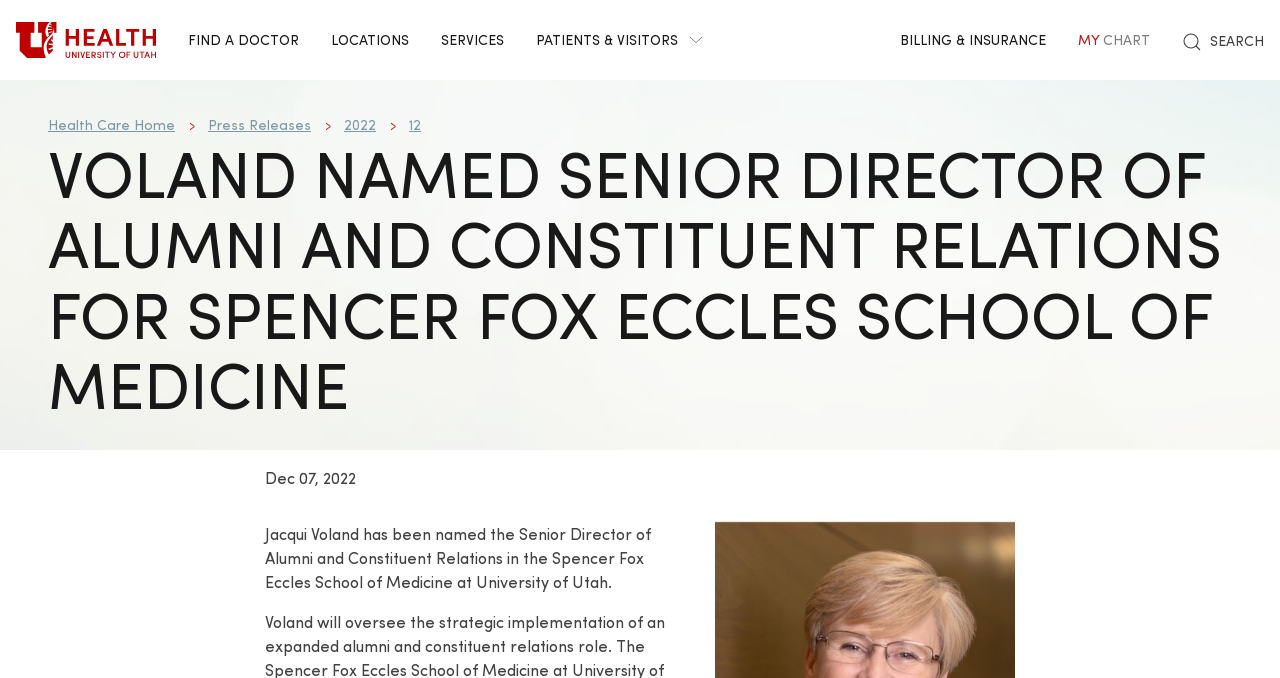Find the bounding box coordinates of the area to click in order to follow the instruction: "Go to FIND A DOCTOR".

[0.134, 0.0, 0.246, 0.118]